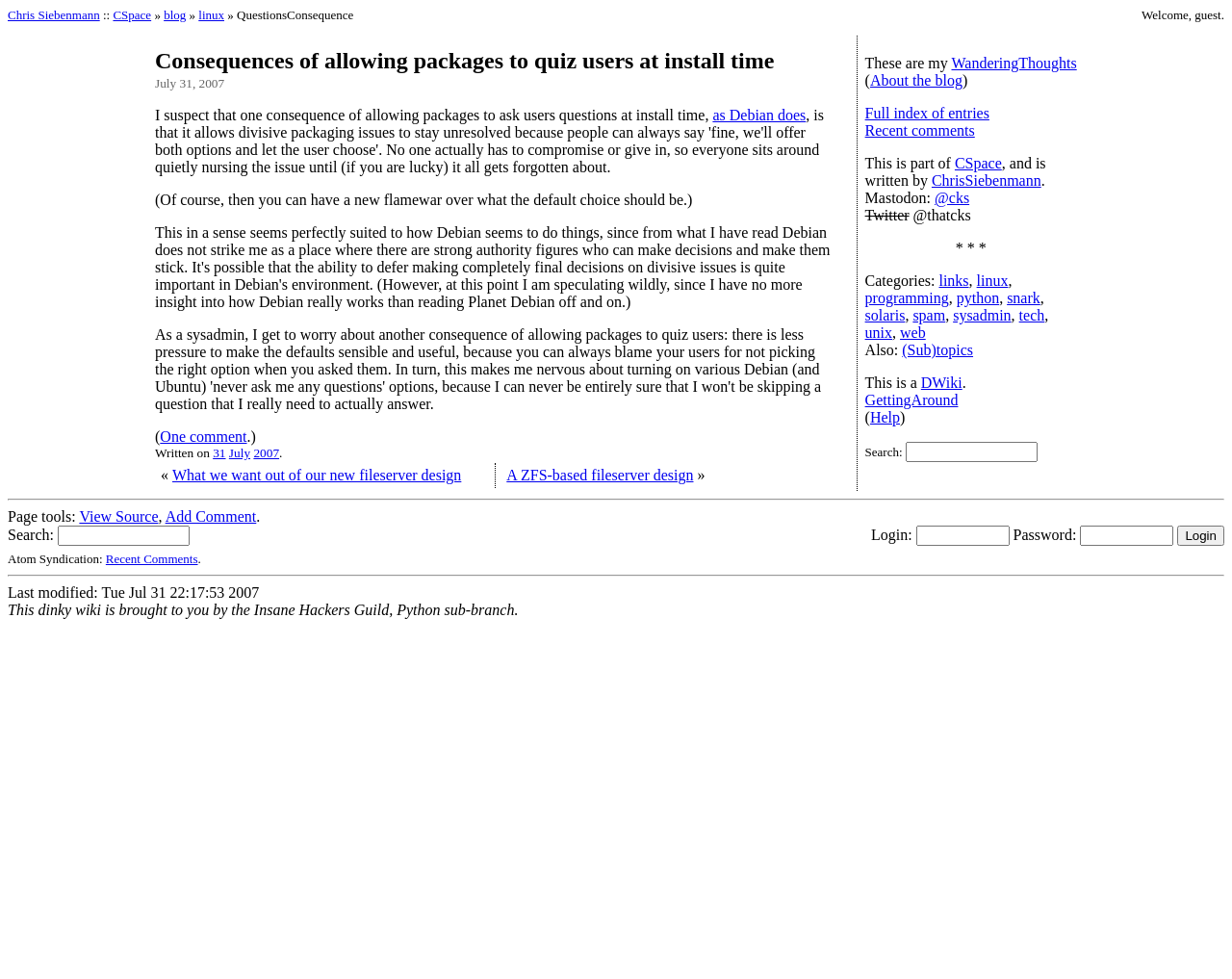What is the title of the blog post?
Based on the image, provide your answer in one word or phrase.

Consequences of allowing packages to quiz users at install time